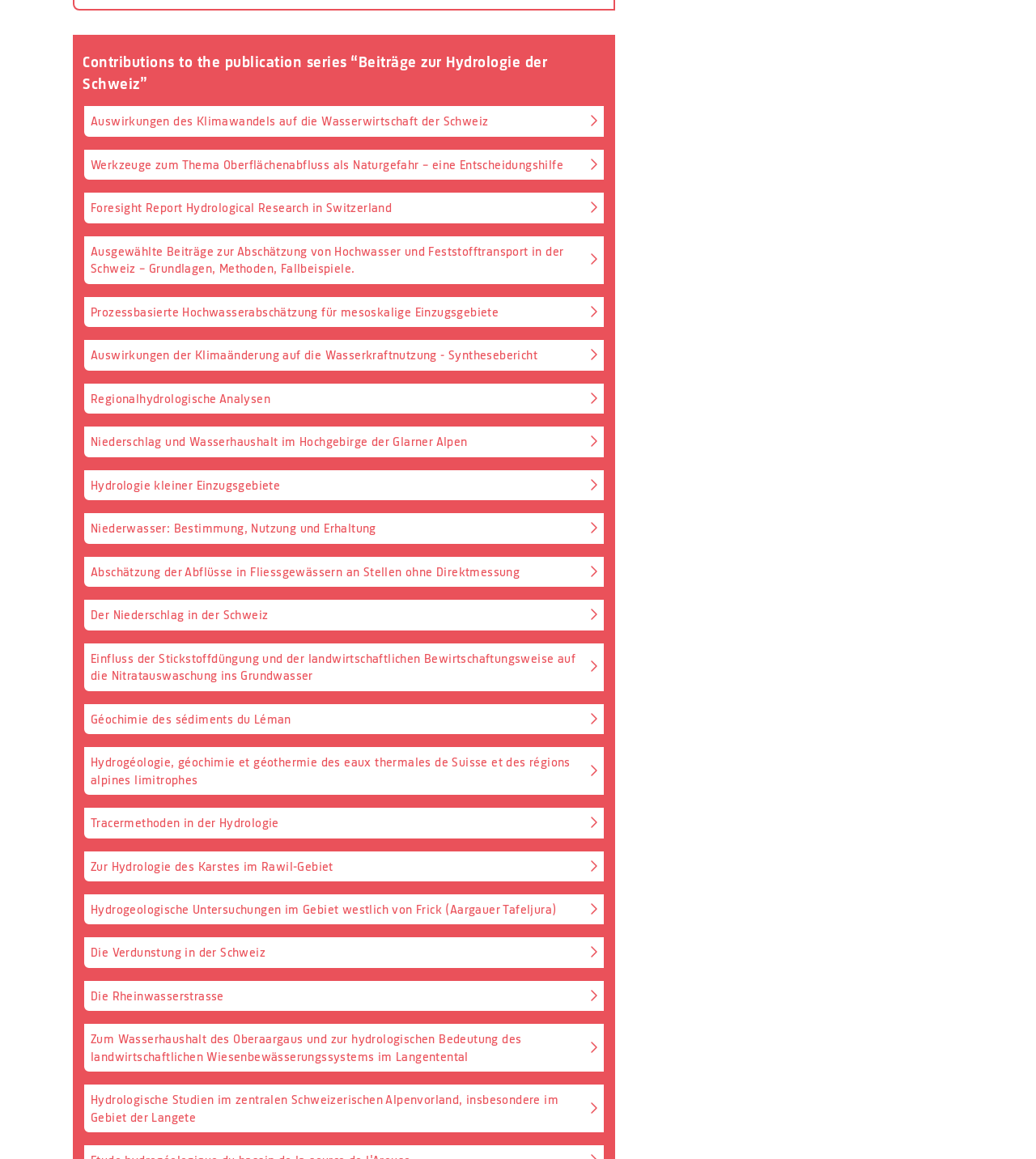Find the bounding box coordinates for the HTML element described as: "Tracermethoden in der Hydrologie". The coordinates should consist of four float values between 0 and 1, i.e., [left, top, right, bottom].

[0.08, 0.696, 0.584, 0.725]